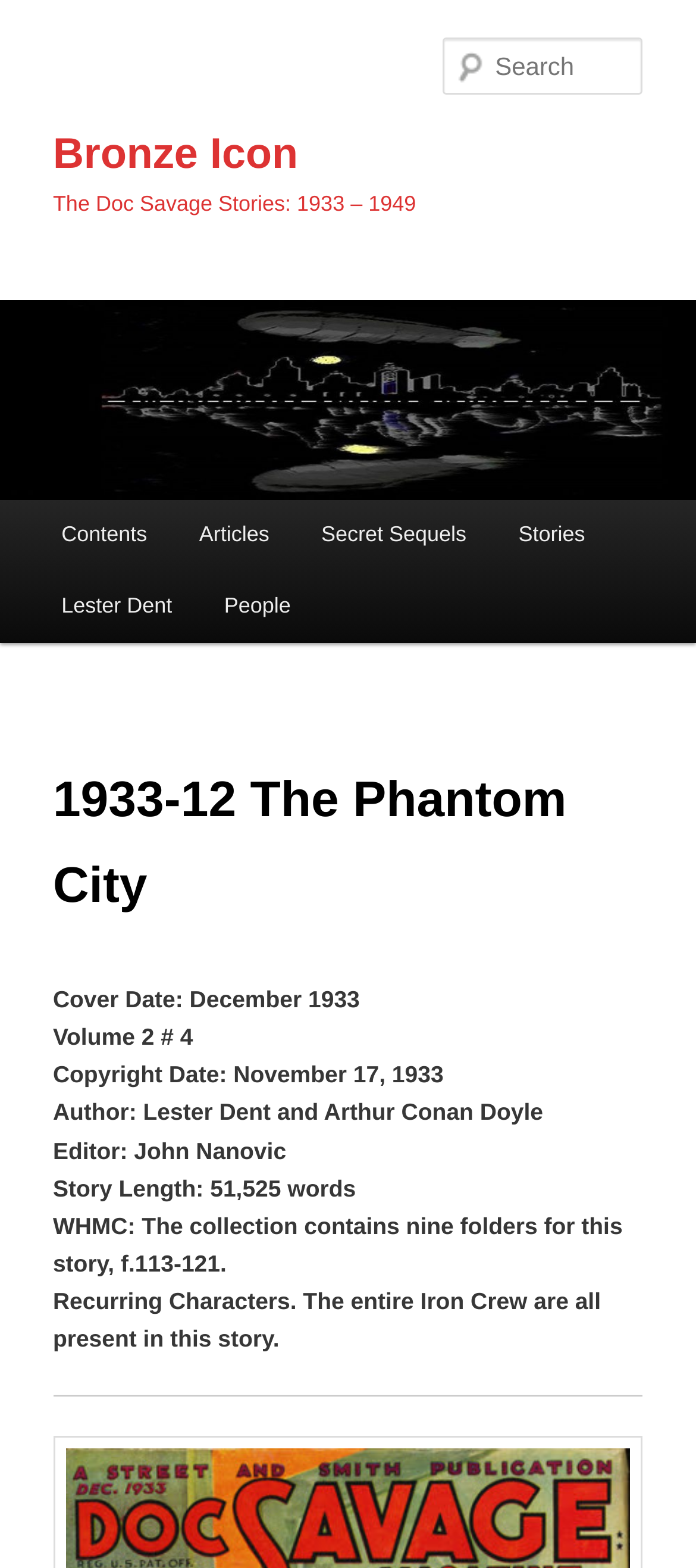Using the webpage screenshot, find the UI element described by parent_node: Search name="s" placeholder="Search". Provide the bounding box coordinates in the format (top-left x, top-left y, bottom-right x, bottom-right y), ensuring all values are floating point numbers between 0 and 1.

[0.637, 0.024, 0.924, 0.061]